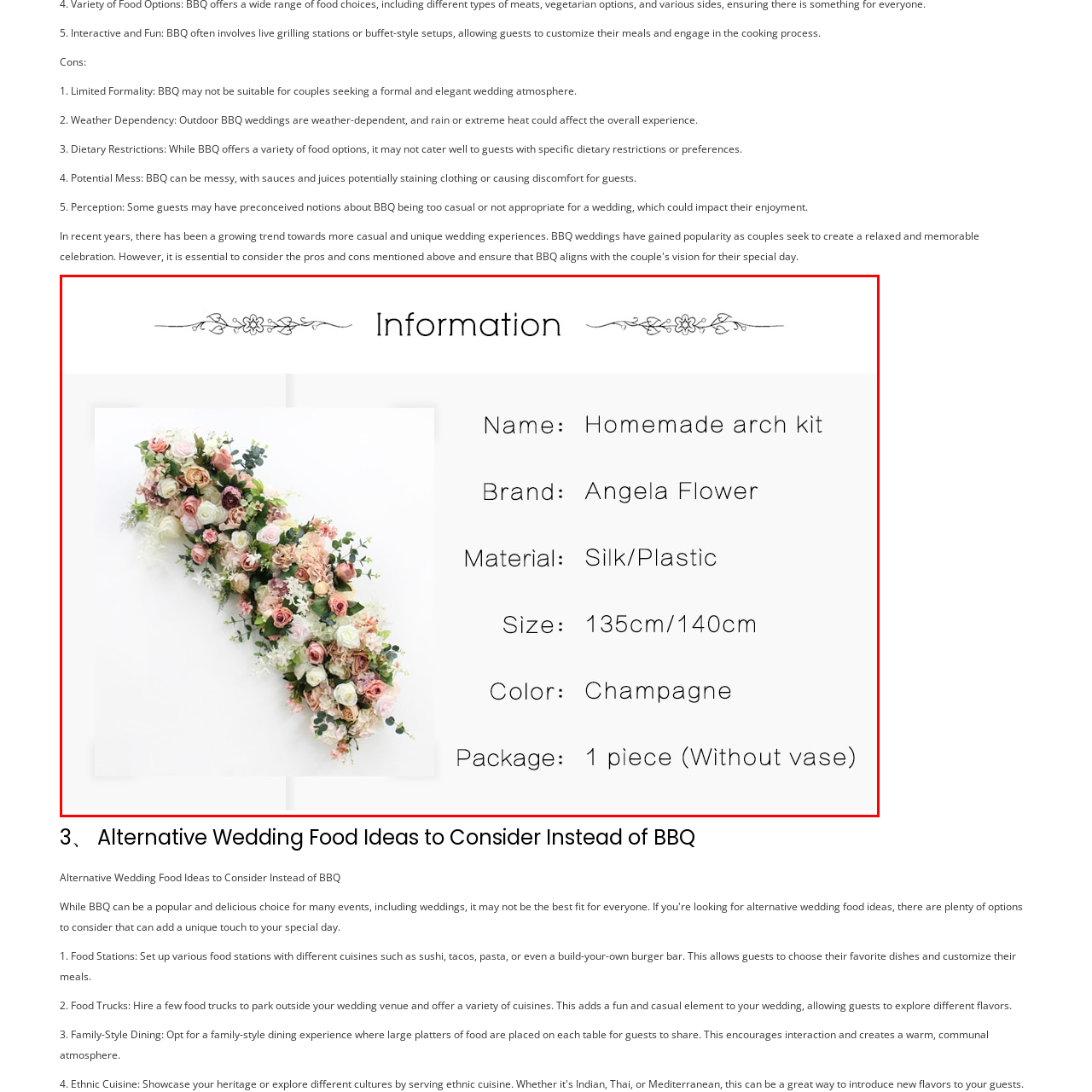Look at the image within the red outlined box, Is the arch kit sold with a vase? Provide a one-word or brief phrase answer.

No